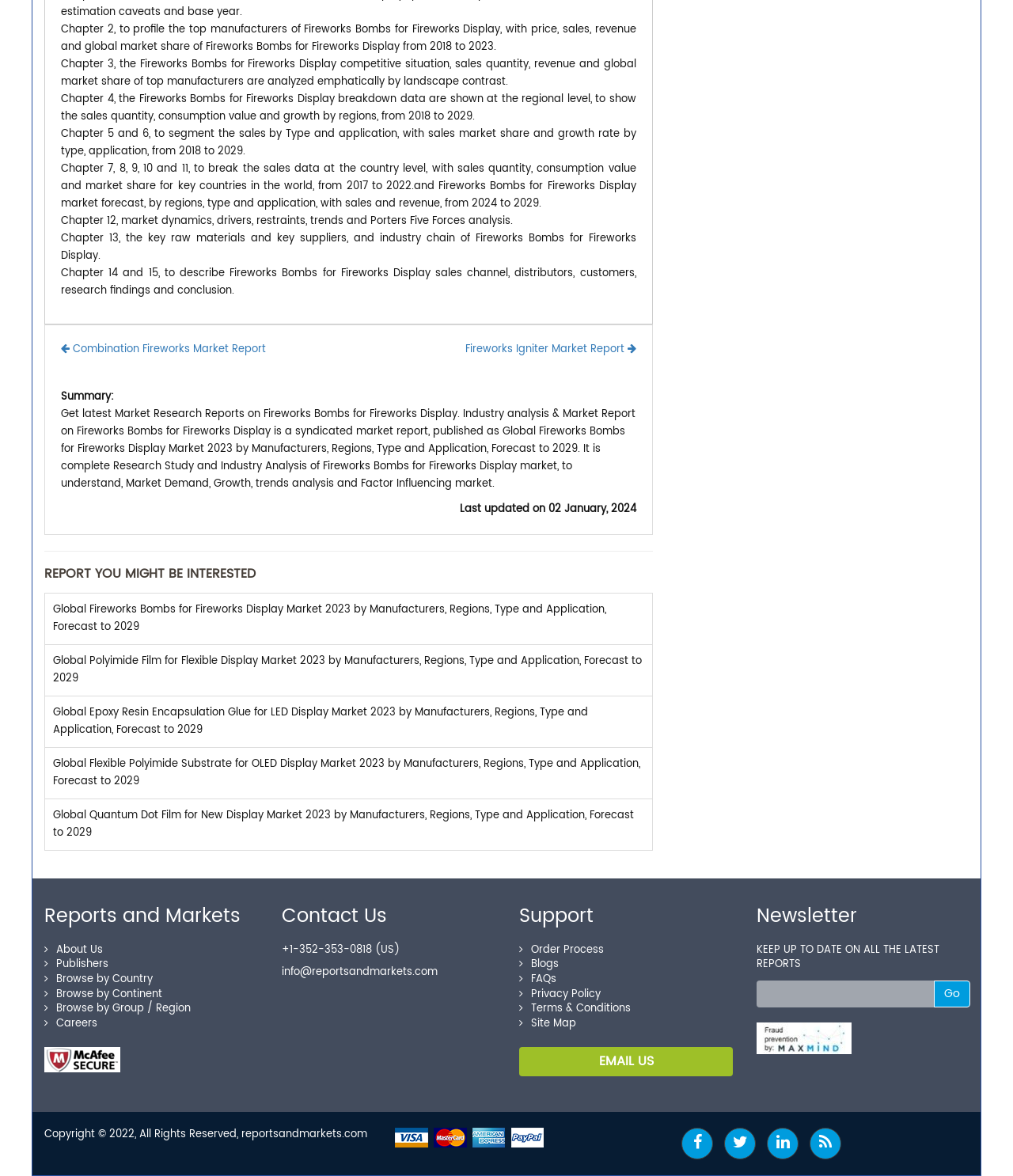Using a single word or phrase, answer the following question: 
What is the last updated date of the report?

02 January, 2024